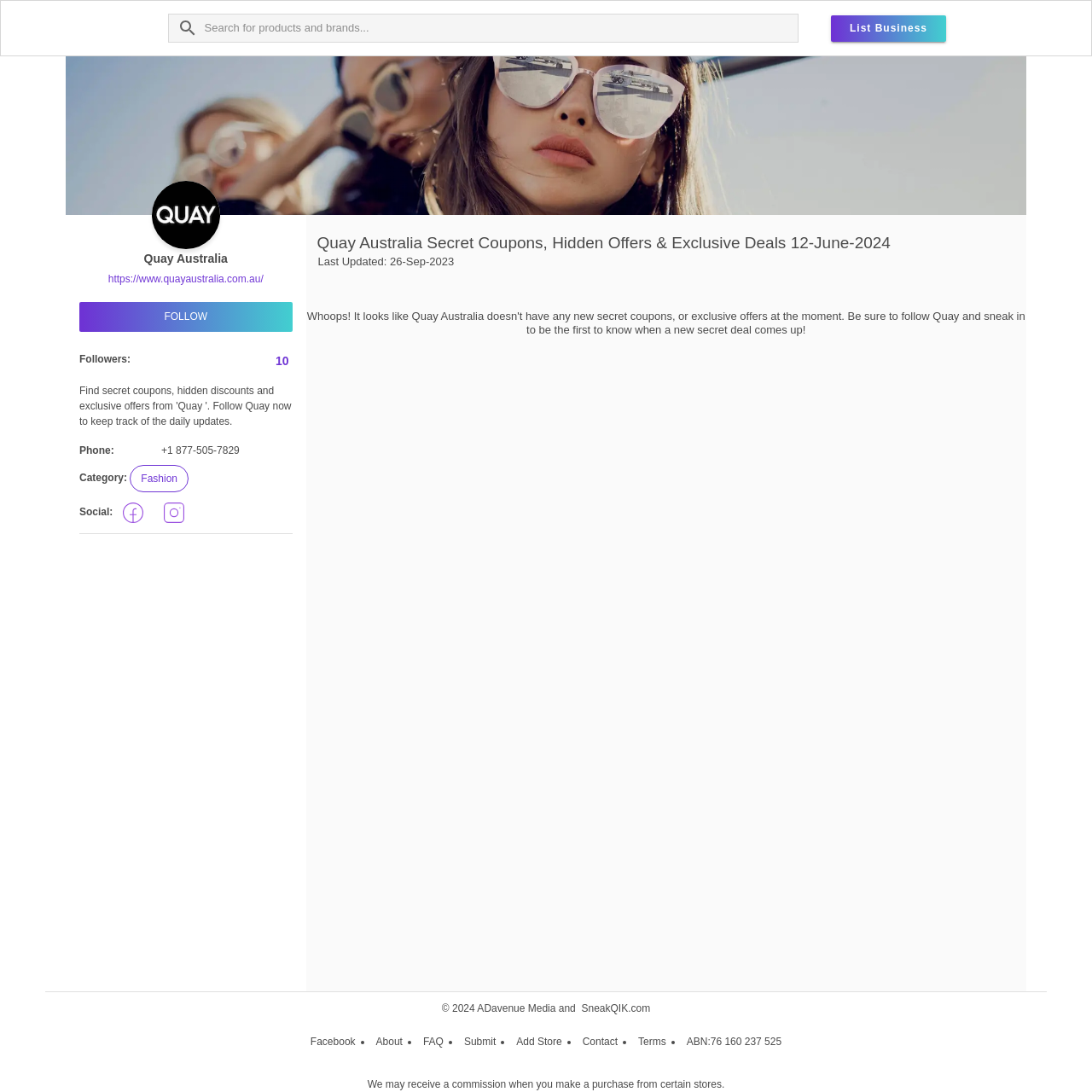Respond concisely with one word or phrase to the following query:
What is the ABN of Quay Australia?

76 160 237 525